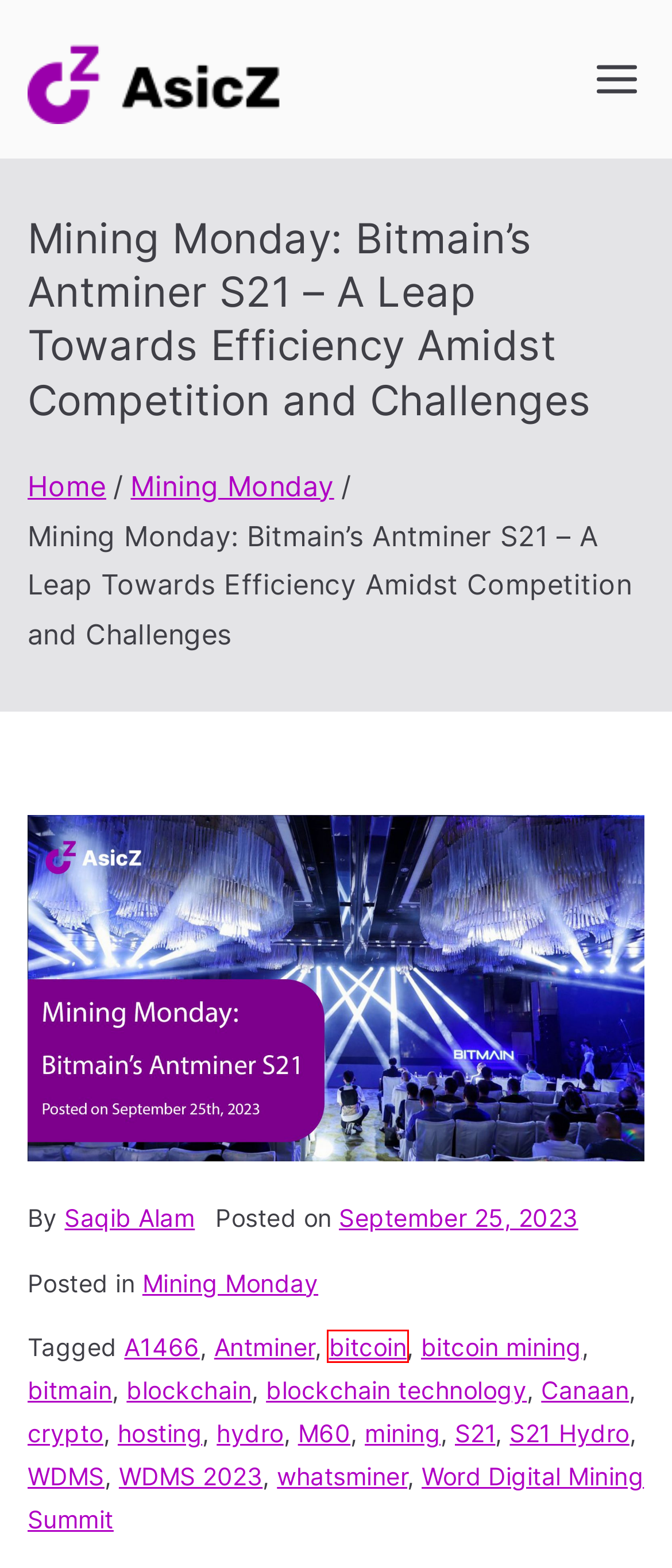Given a screenshot of a webpage with a red bounding box highlighting a UI element, choose the description that best corresponds to the new webpage after clicking the element within the red bounding box. Here are your options:
A. bitcoin
B. Saqib Alam
C. WDMS 2023
D. S21
E. mining
F. WDMS
G. hydro
H. M60

A